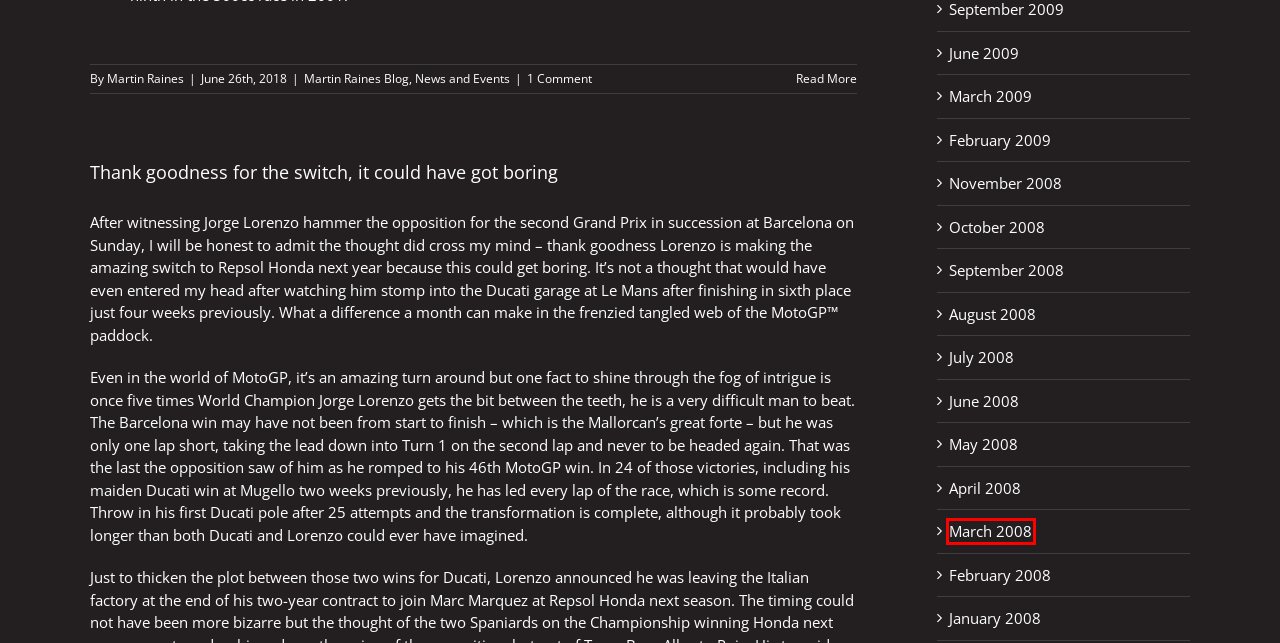Using the screenshot of a webpage with a red bounding box, pick the webpage description that most accurately represents the new webpage after the element inside the red box is clicked. Here are the candidates:
A. April, 2008 | Nick Harris
B. February, 2008 | Nick Harris
C. March, 2008 | Nick Harris
D. July, 2008 | Nick Harris
E. September, 2008 | Nick Harris
F. August, 2008 | Nick Harris
G. June, 2009 | Nick Harris
H. March, 2009 | Nick Harris

C